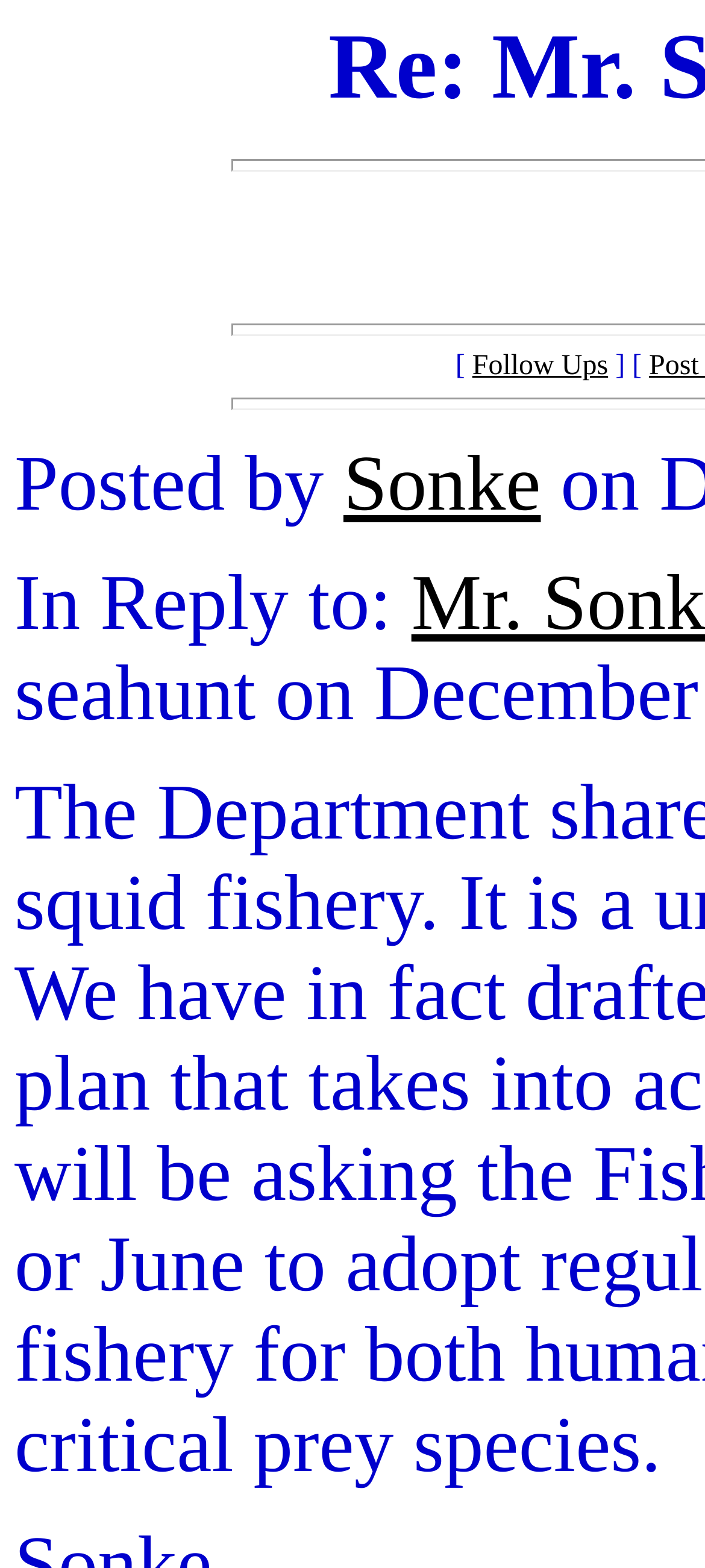Specify the bounding box coordinates (top-left x, top-left y, bottom-right x, bottom-right y) of the UI element in the screenshot that matches this description: Sonke

[0.487, 0.282, 0.767, 0.337]